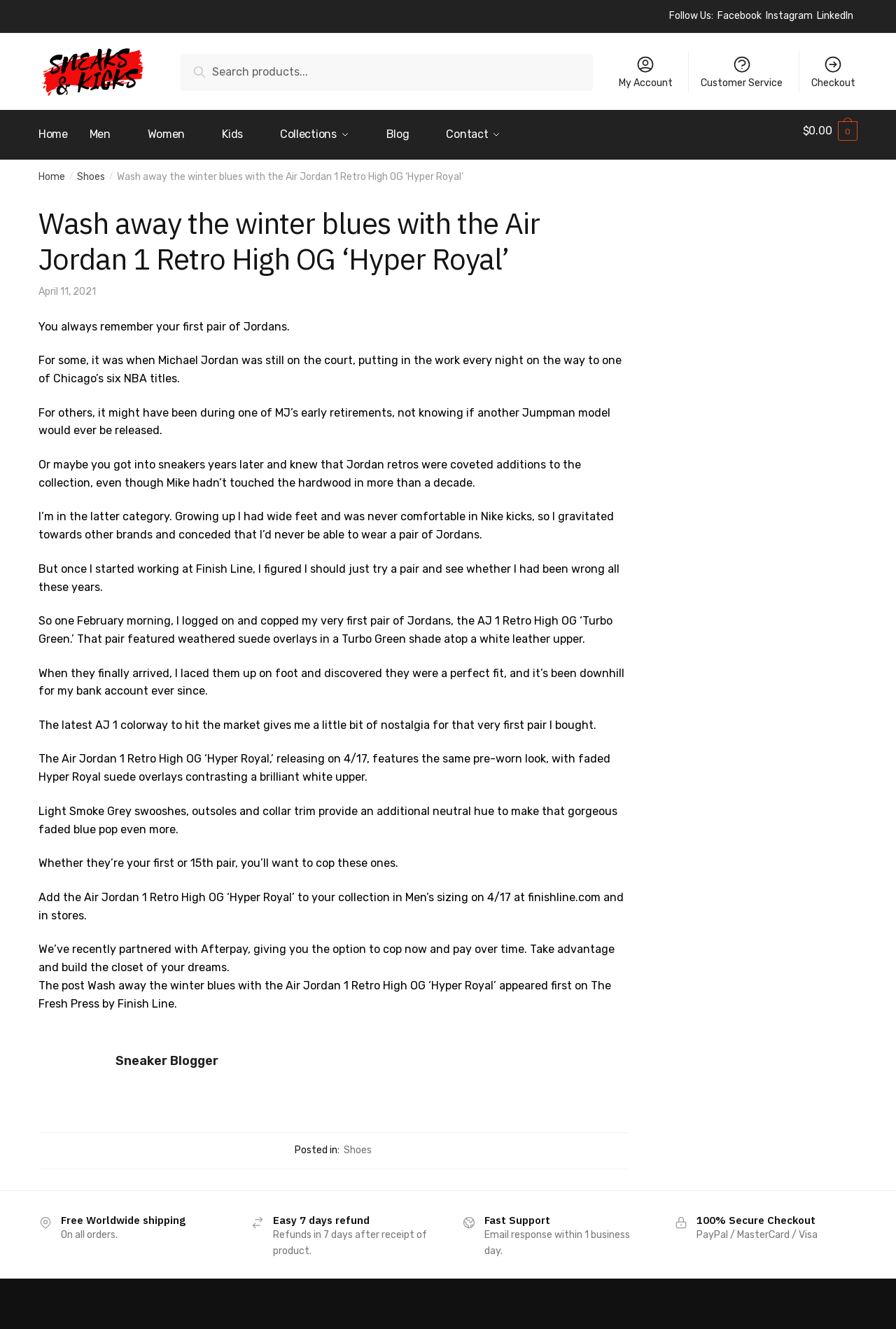What is the color of the Air Jordan 1 Retro High OG?
Please analyze the image and answer the question with as much detail as possible.

I found the answer by reading the text 'The Air Jordan 1 Retro High OG ‘Hyper Royal,’ releasing on 4/17, features the same pre-worn look, with faded Hyper Royal suede overlays contrasting a brilliant white upper.' which mentions the color of the shoe as Hyper Royal.